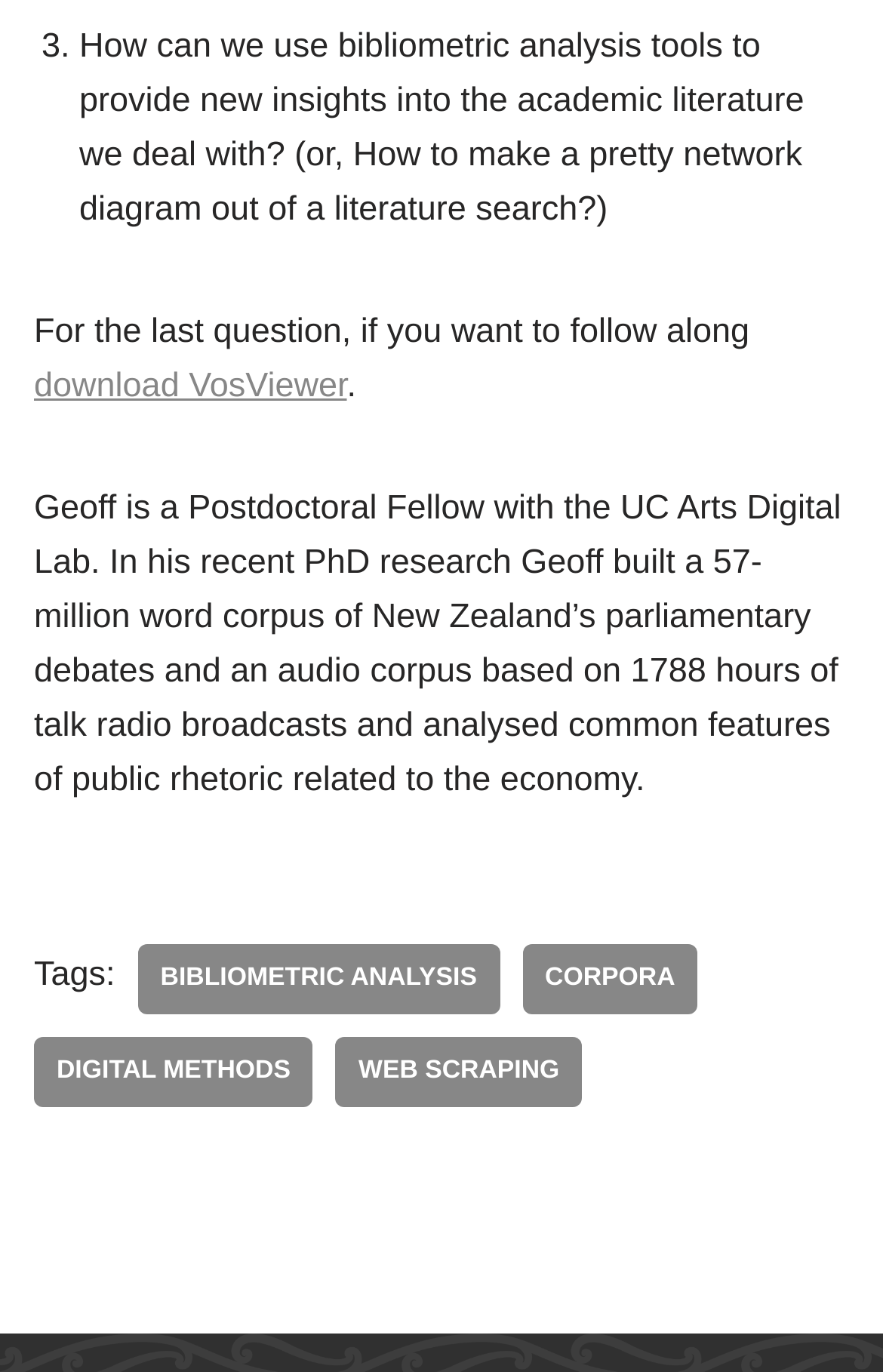Please determine the bounding box of the UI element that matches this description: Portland. The coordinates should be given as (top-left x, top-left y, bottom-right x, bottom-right y), with all values between 0 and 1.

None